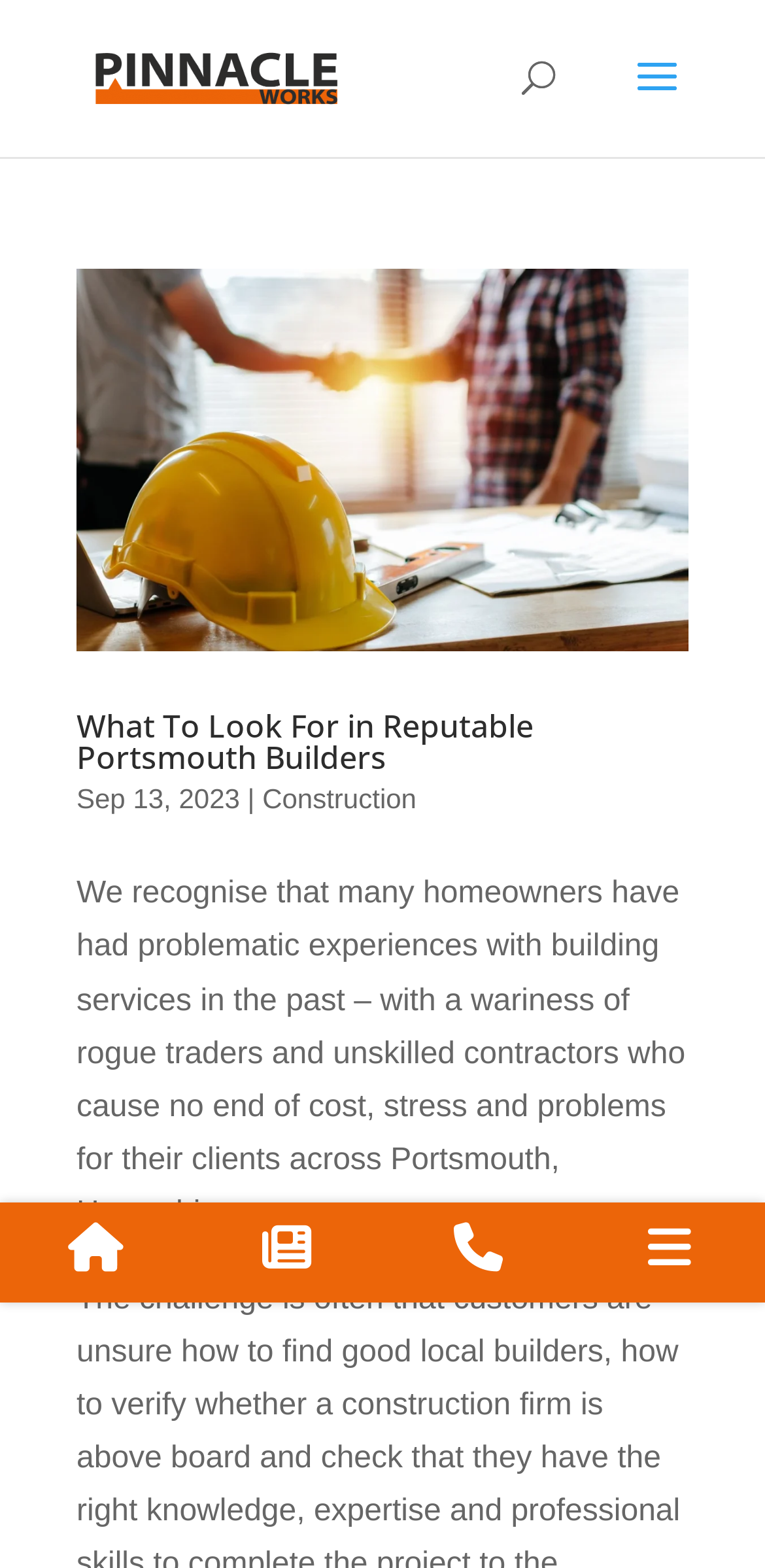Look at the image and answer the question in detail:
Is there a search bar on this page?

I looked for a search bar on the page and found a text input field near the top of the page, which suggests that users can search for content on the website.